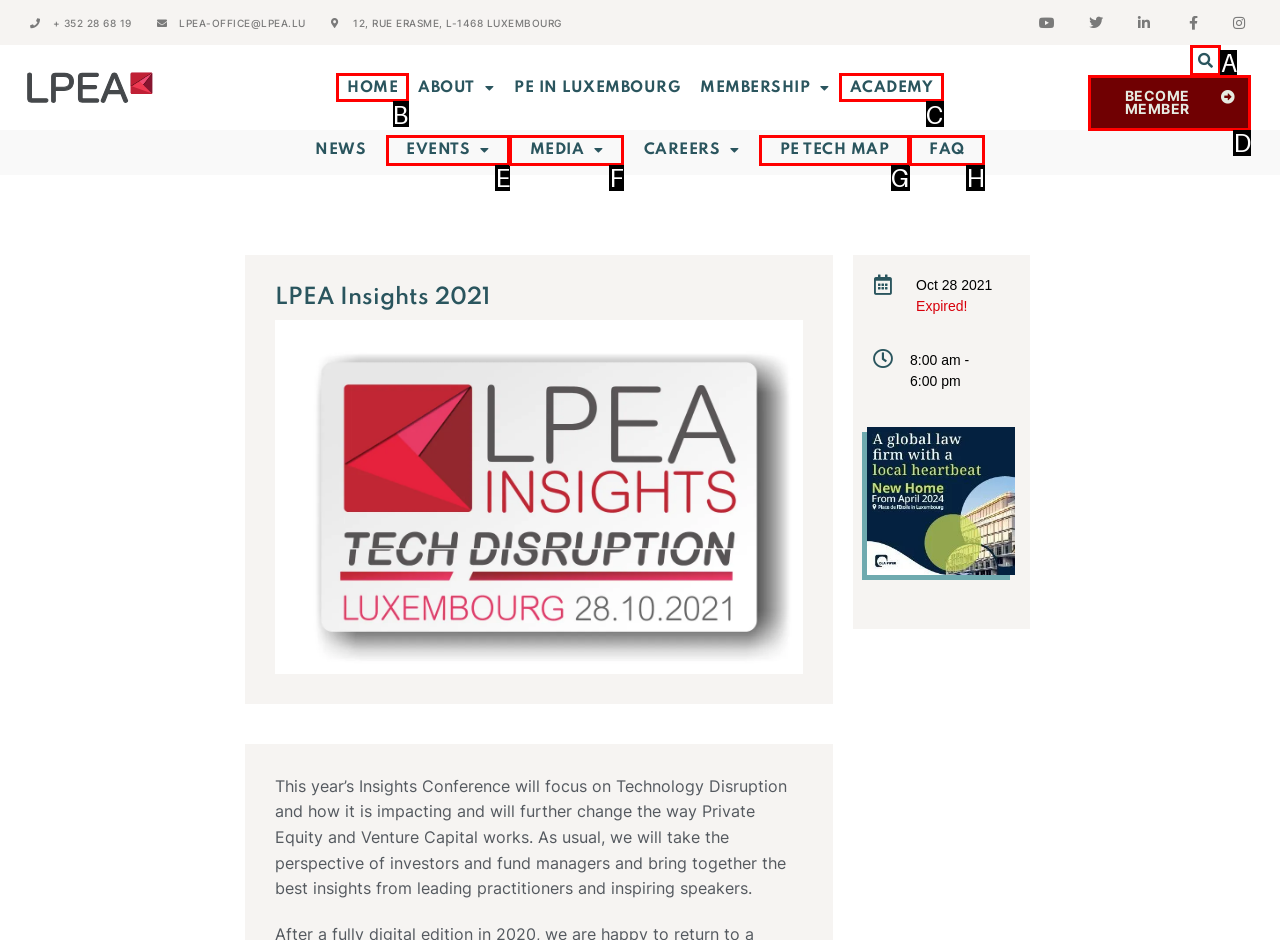Choose the UI element to click on to achieve this task: Go to the home page. Reply with the letter representing the selected element.

B